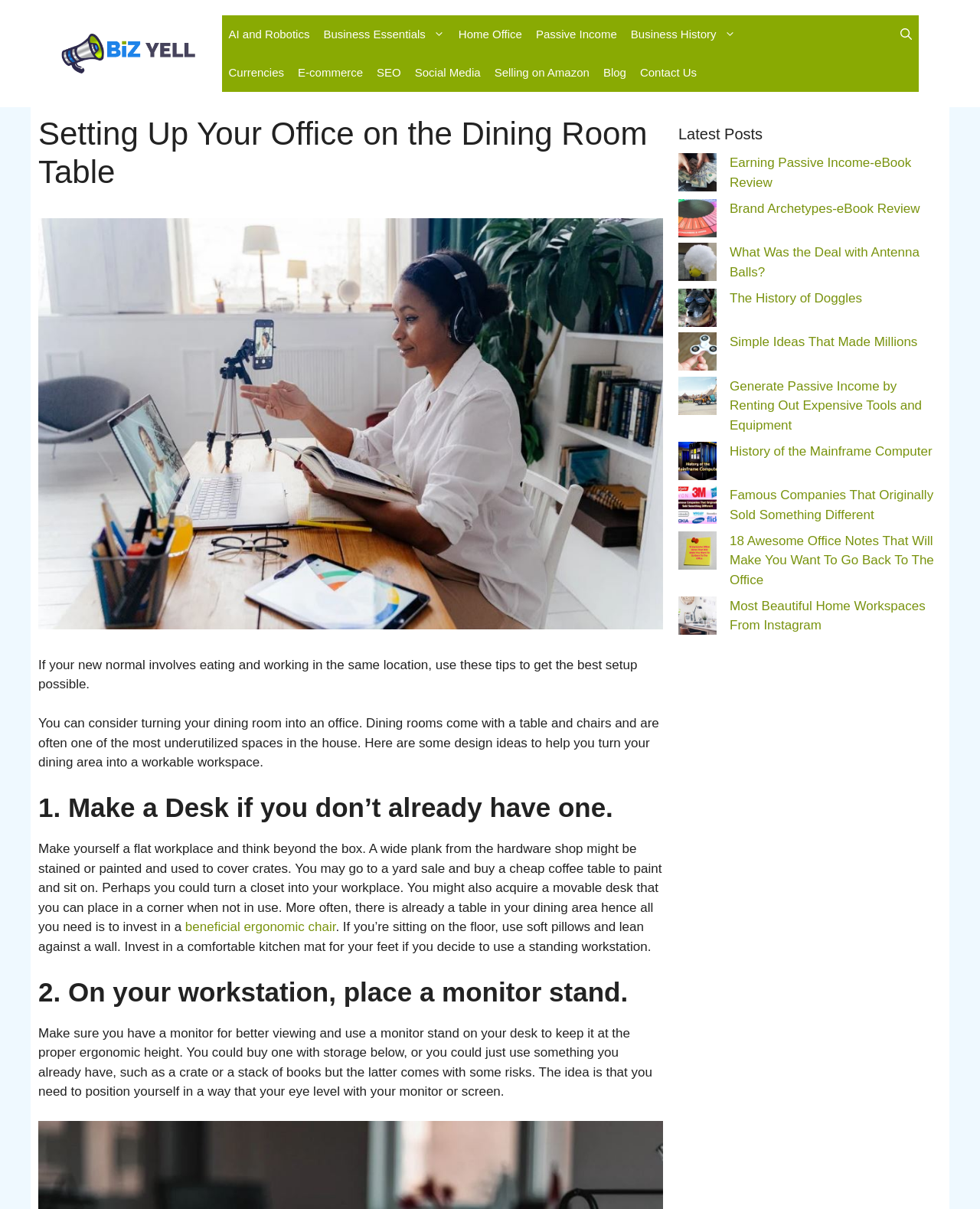Identify the bounding box coordinates for the element you need to click to achieve the following task: "View the 'Most Beautiful Home Workspaces From Instagram' article". Provide the bounding box coordinates as four float numbers between 0 and 1, in the form [left, top, right, bottom].

[0.745, 0.495, 0.944, 0.523]